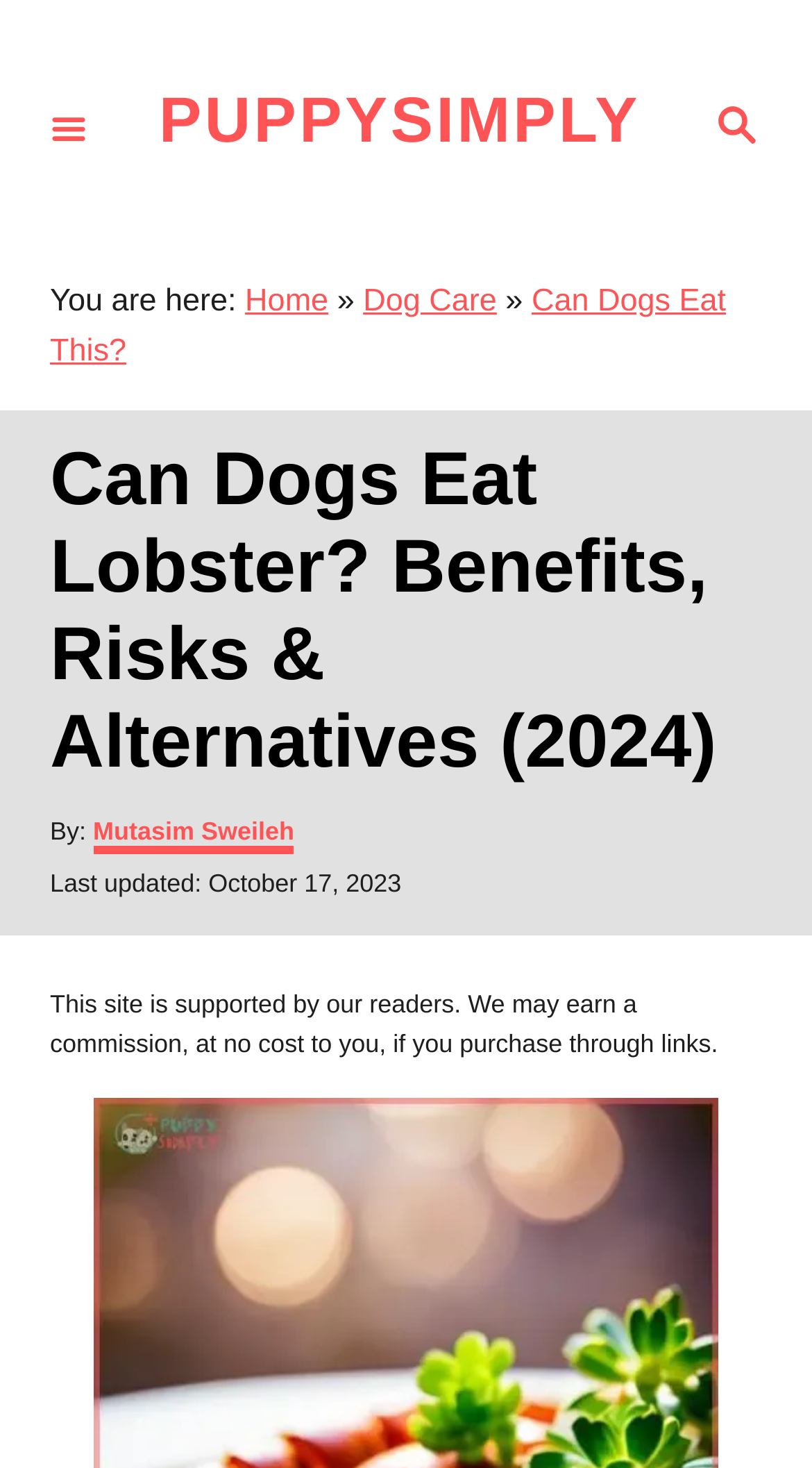Provide an in-depth caption for the elements present on the webpage.

The webpage is about whether dogs can eat lobster, with a focus on the benefits, risks, and alternatives. At the top right corner, there is a search button with a magnifying glass icon. Next to it, on the left, is a link to the website "PUPPYSIMPLY". On the top left corner, there is a menu button. 

Below the top section, there is a navigation bar with breadcrumbs, showing the current location of the webpage. The navigation bar has links to "Home", "Dog Care", and "Can Dogs Eat This?". 

The main content of the webpage starts with a heading that repeats the title "Can Dogs Eat Lobster? Benefits, Risks & Alternatives" followed by the author's name, "Mutasim Sweileh", and the date the article was posted and last updated. 

There is a section of text that explains how the website earns commissions through affiliate links.